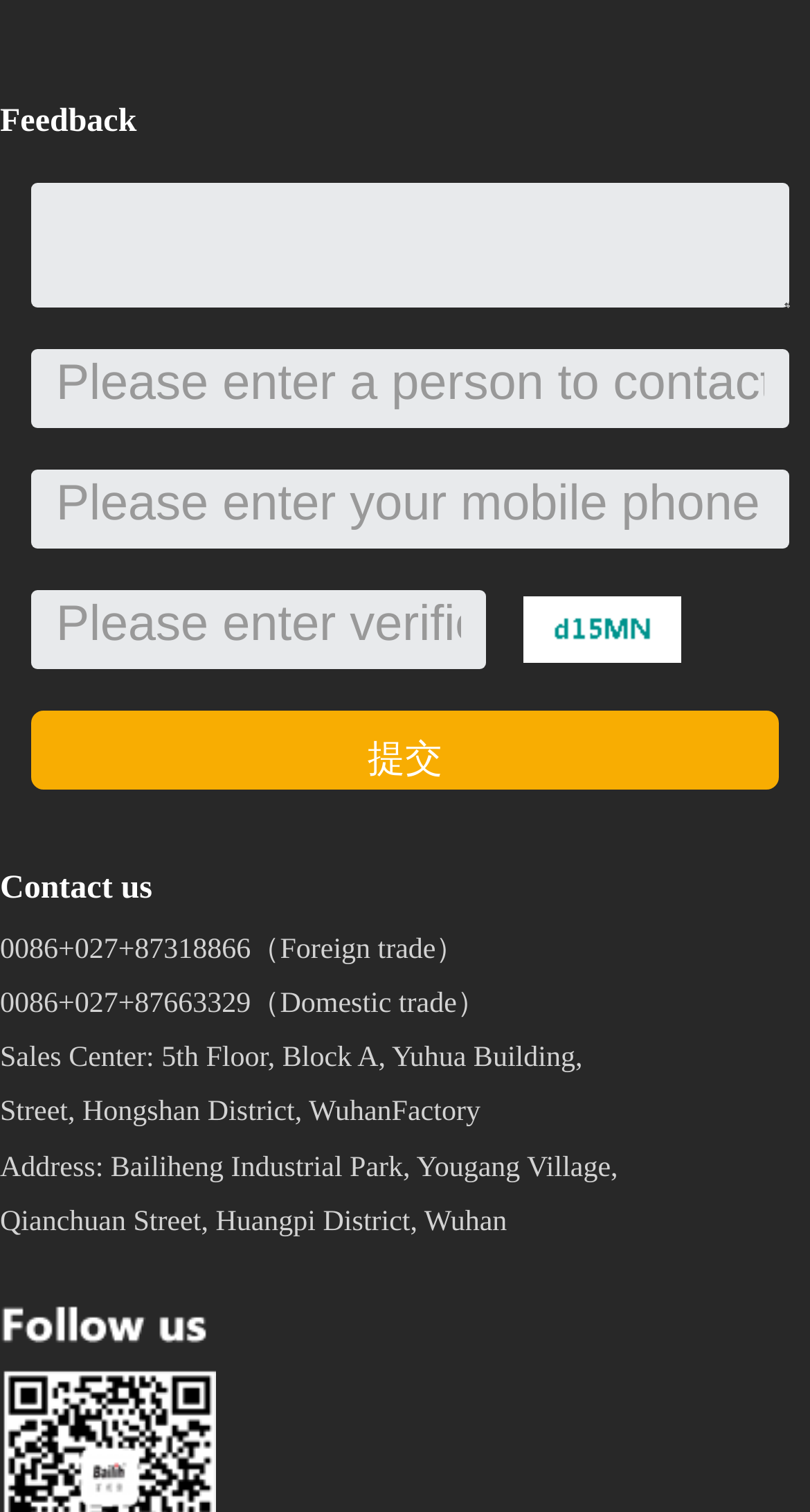From the image, can you give a detailed response to the question below:
What is the purpose of the form on this webpage?

The webpage has a form with several text boxes and a submit button, which suggests that it is used to send a message or enquiry to the company. The text boxes are labeled as 'Please enter an explanation of your enquiry' and 'Please enter a person to contact', further supporting this conclusion.